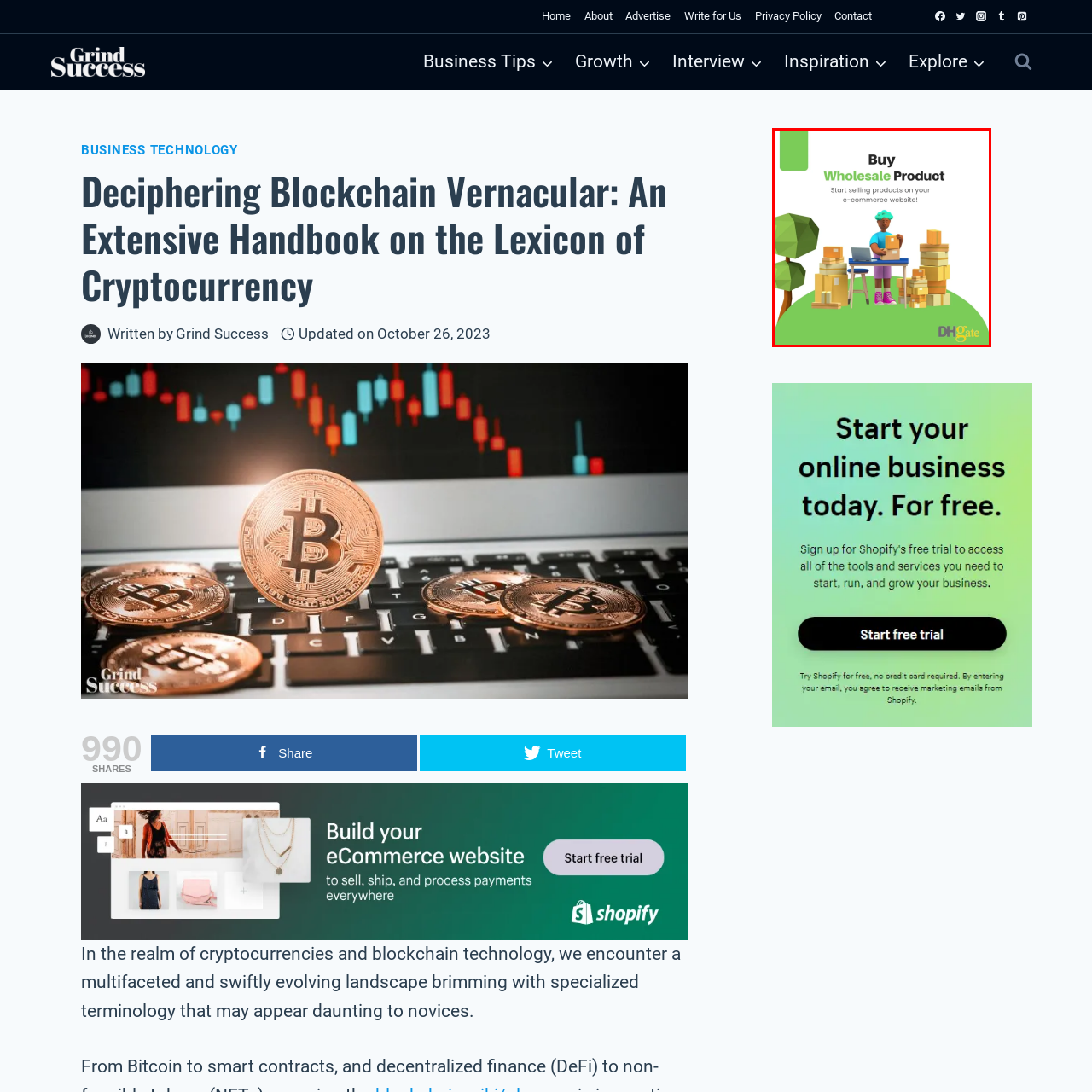Describe meticulously the scene encapsulated by the red boundary in the image.

The image features a colorful and engaging graphic promoting the concept of buying wholesale products through DHgate. At the center, a person is depicted standing beside a table, packing boxes, and preparing goods for shipping. The individual is styled with a vibrant blue hairstyle and casual attire, working diligently amidst a backdrop of various stacked packages, symbolizing the e-commerce business environment. To the left, a stylized green tree adds a playful touch to the scene. The text prominently states, "Buy Wholesale Product," followed by a call to action: "Start selling products on your e-commerce website!" The DHgate logo appears in the corner, reinforcing the brand's identity as a resource for wholesale shopping. Overall, the image conveys an inviting atmosphere for entrepreneurs looking to venture into online selling.